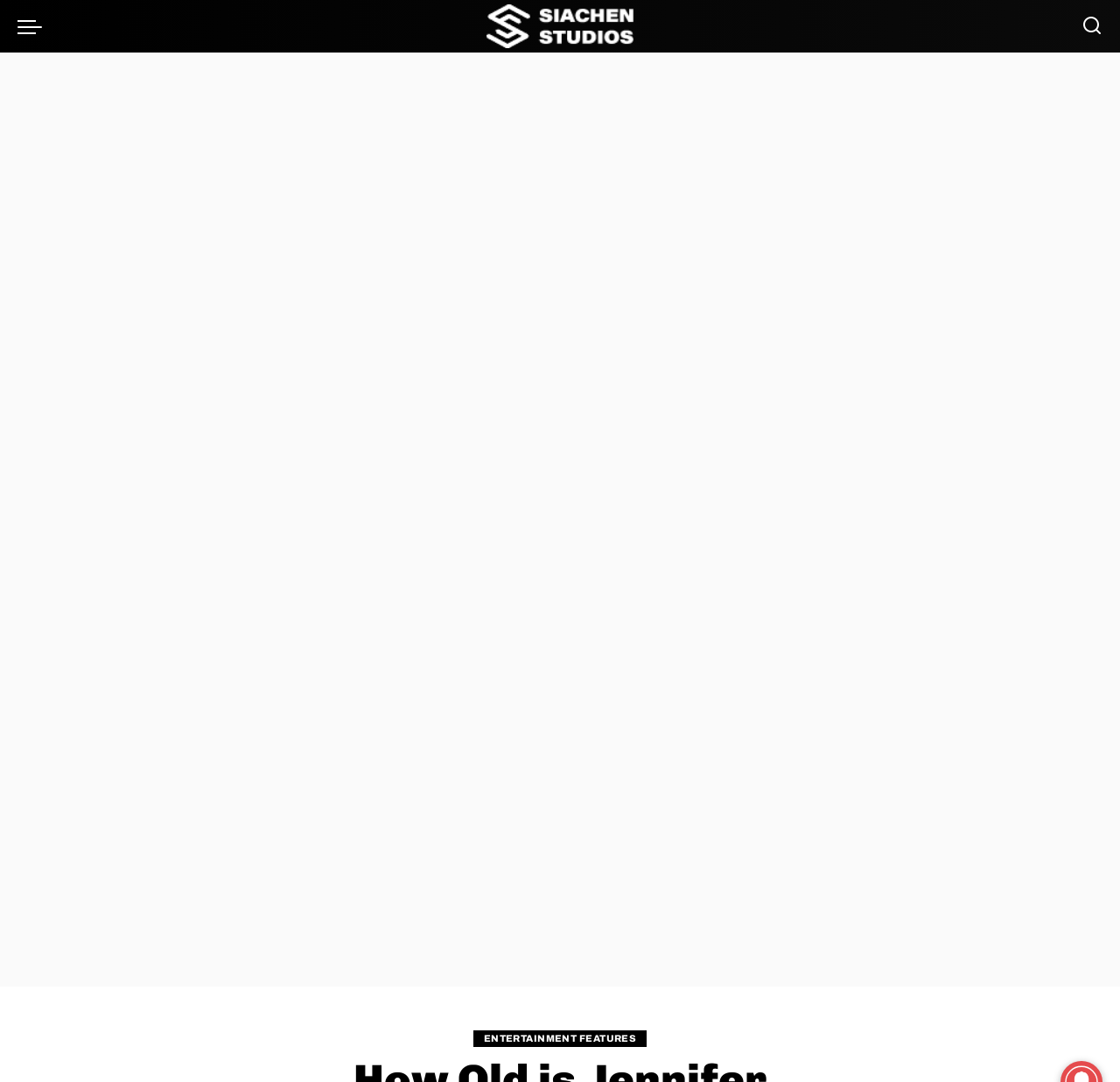Given the description Entertainment Features, predict the bounding box coordinates of the UI element. Ensure the coordinates are in the format (top-left x, top-left y, bottom-right x, bottom-right y) and all values are between 0 and 1.

[0.422, 0.952, 0.578, 0.967]